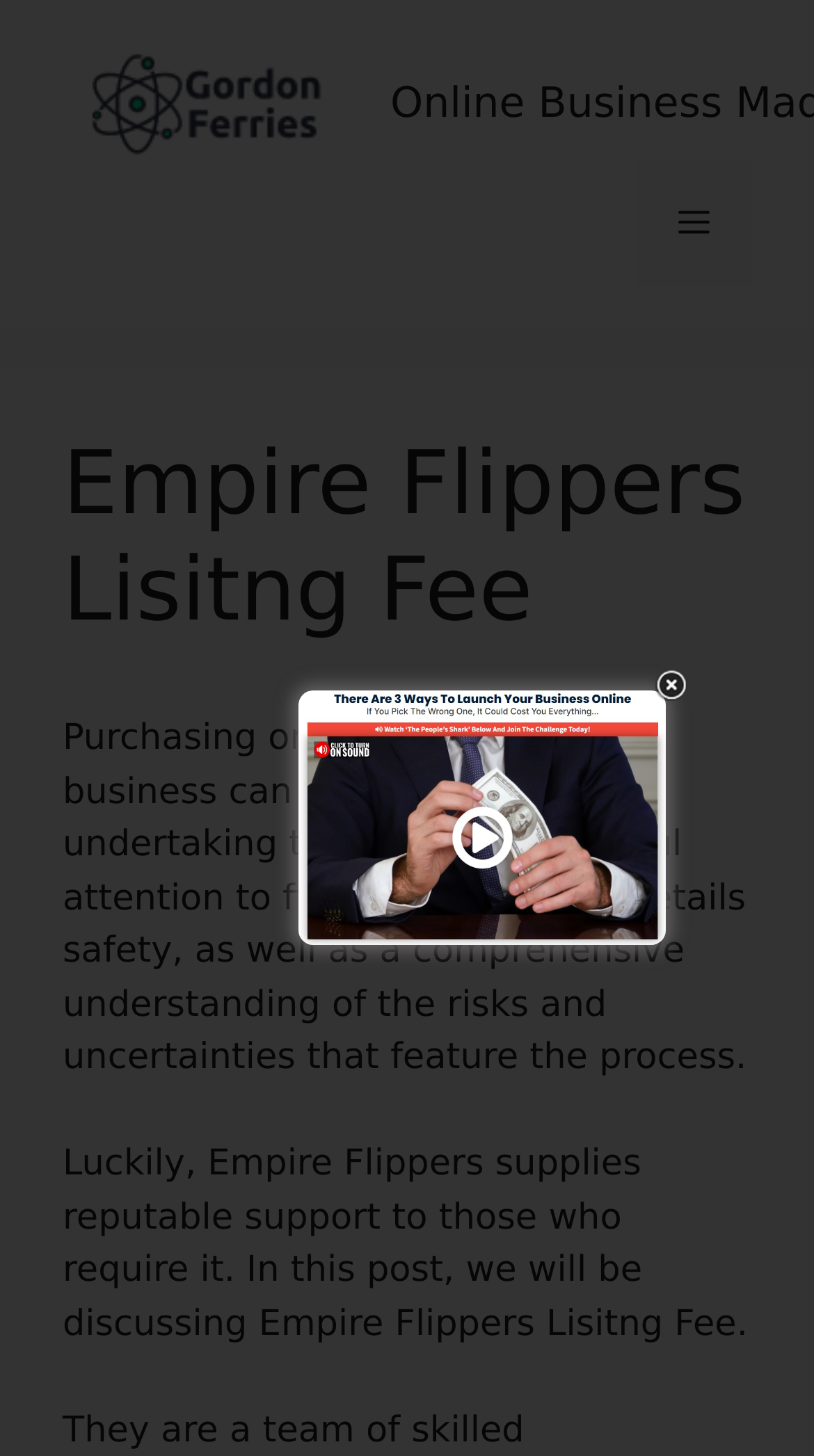Detail the various sections and features present on the webpage.

The webpage is about Empire Flippers, an online business market that assists in selling or purchasing profitable online businesses. At the top of the page, there is a banner that spans the entire width, containing a link to "Online Business Made Easy" with an accompanying image. Below the banner, on the left side, there is a navigation menu with a "Mobile Toggle" button that can be expanded to reveal more options.

On the top-left corner, there is a header section with a heading that reads "Empire Flippers Lisitng Fee". Below the header, there are two blocks of text. The first block explains the challenges of buying or selling an online business, emphasizing the need for careful attention to financial deals and details. The second block introduces Empire Flippers as a reliable support system for those who require it, and mentions that the post will discuss Empire Flippers Lisitng Fee.

On the top-right corner, there is a small image with a "Close" icon.